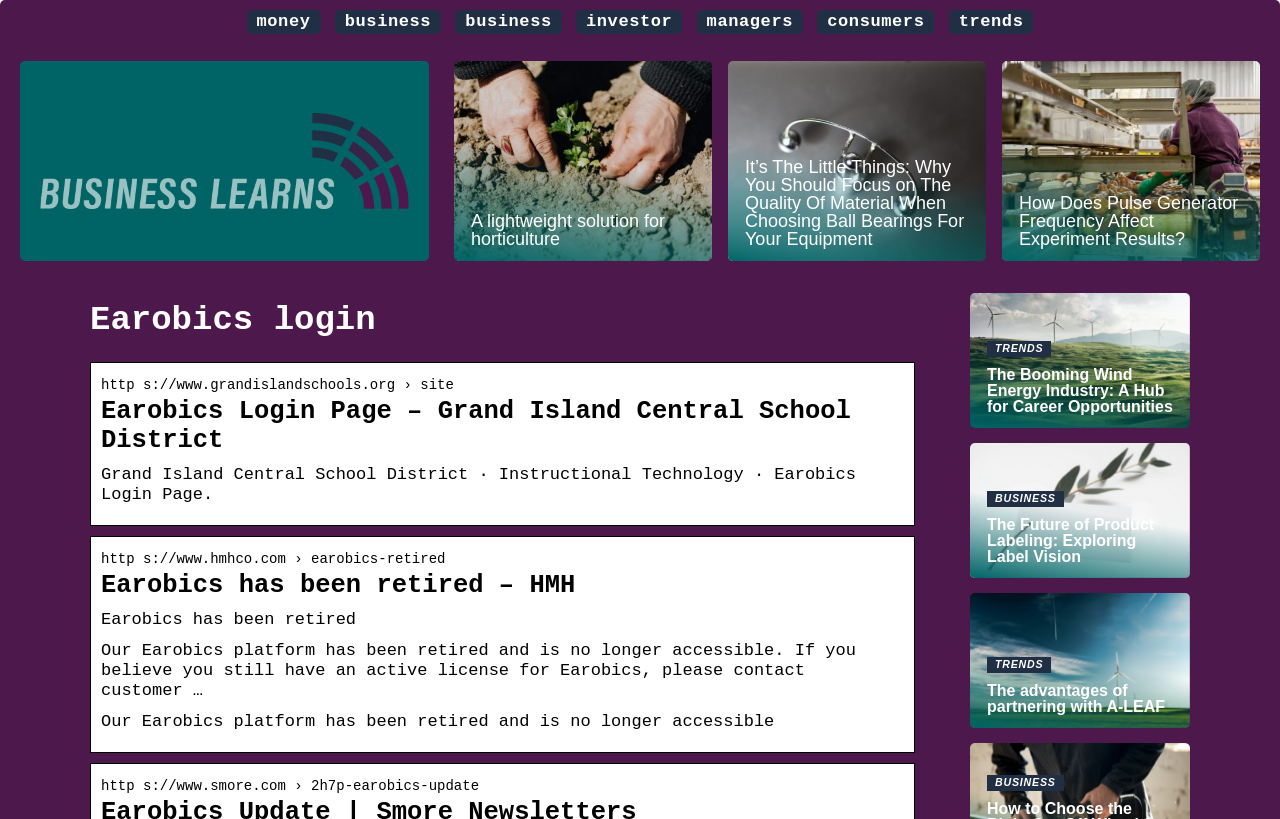Find the bounding box coordinates for the area that should be clicked to accomplish the instruction: "visit the trends page".

[0.749, 0.015, 0.8, 0.038]